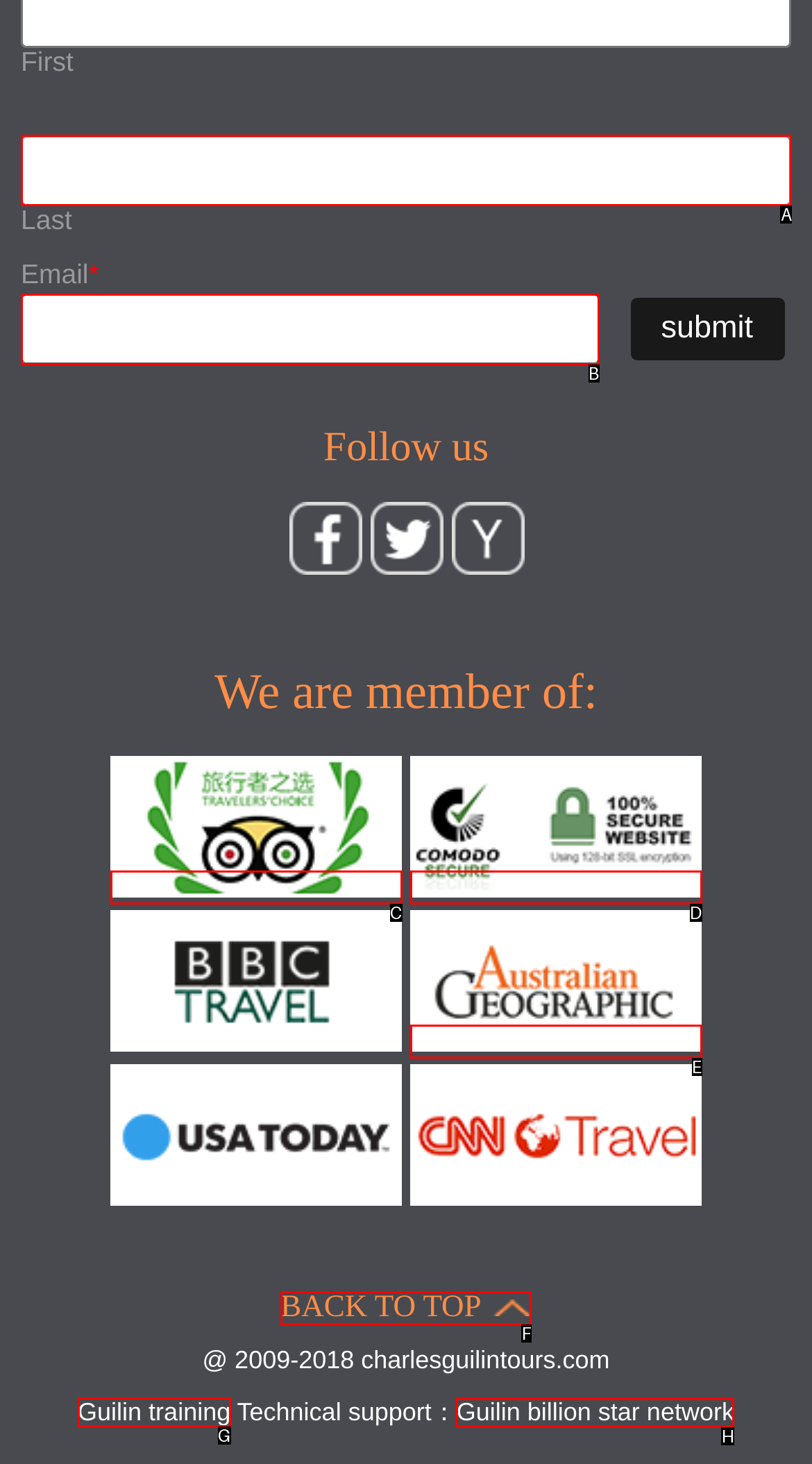Identify the correct HTML element to click for the task: Open the Menu. Provide the letter of your choice.

None